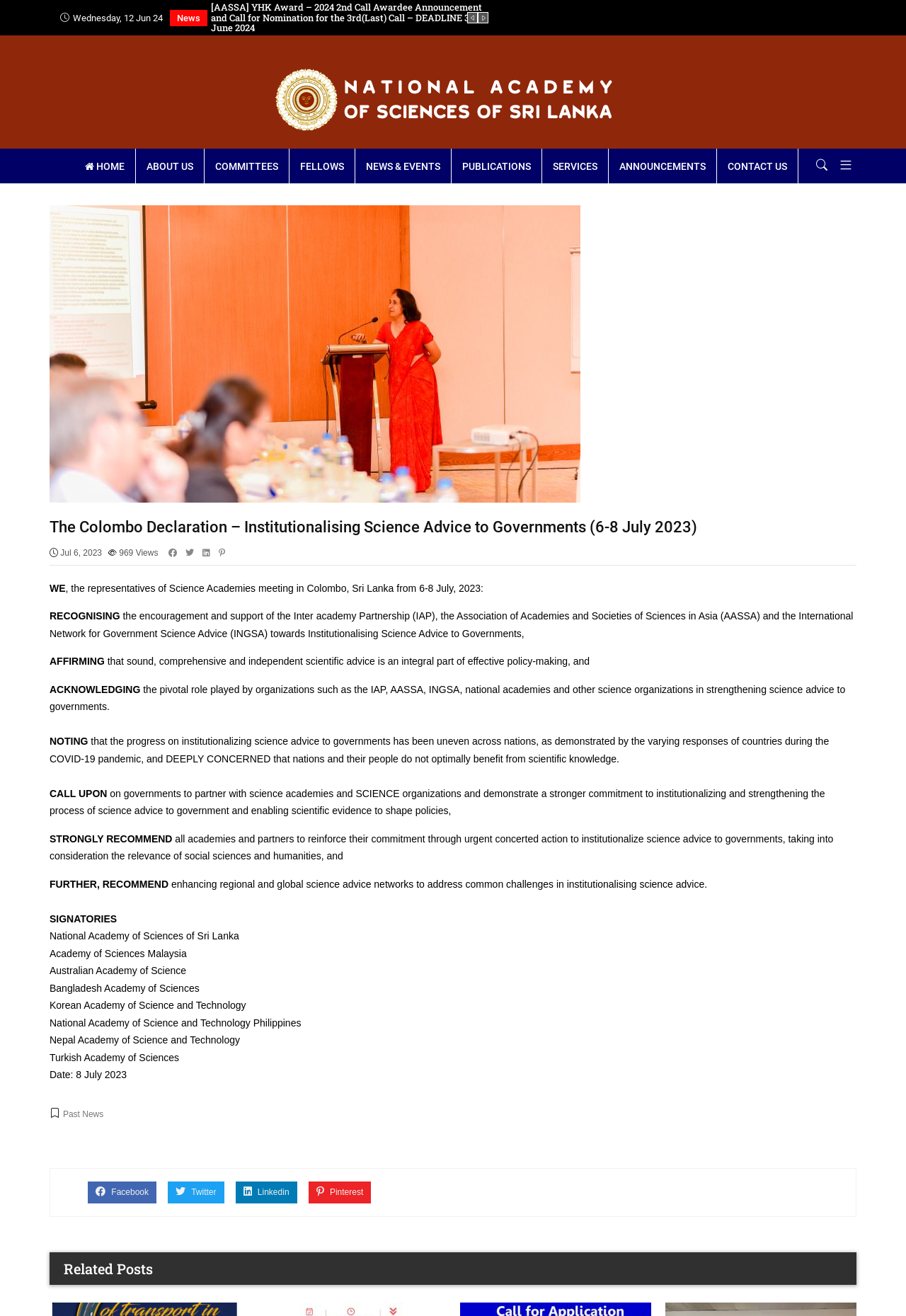Pinpoint the bounding box coordinates of the clickable area needed to execute the instruction: "View the 45TH AGM – 16TH March 2024 EVENT HIGHLIGHTS 2024 news". The coordinates should be specified as four float numbers between 0 and 1, i.e., [left, top, right, bottom].

[0.233, 0.001, 0.509, 0.01]